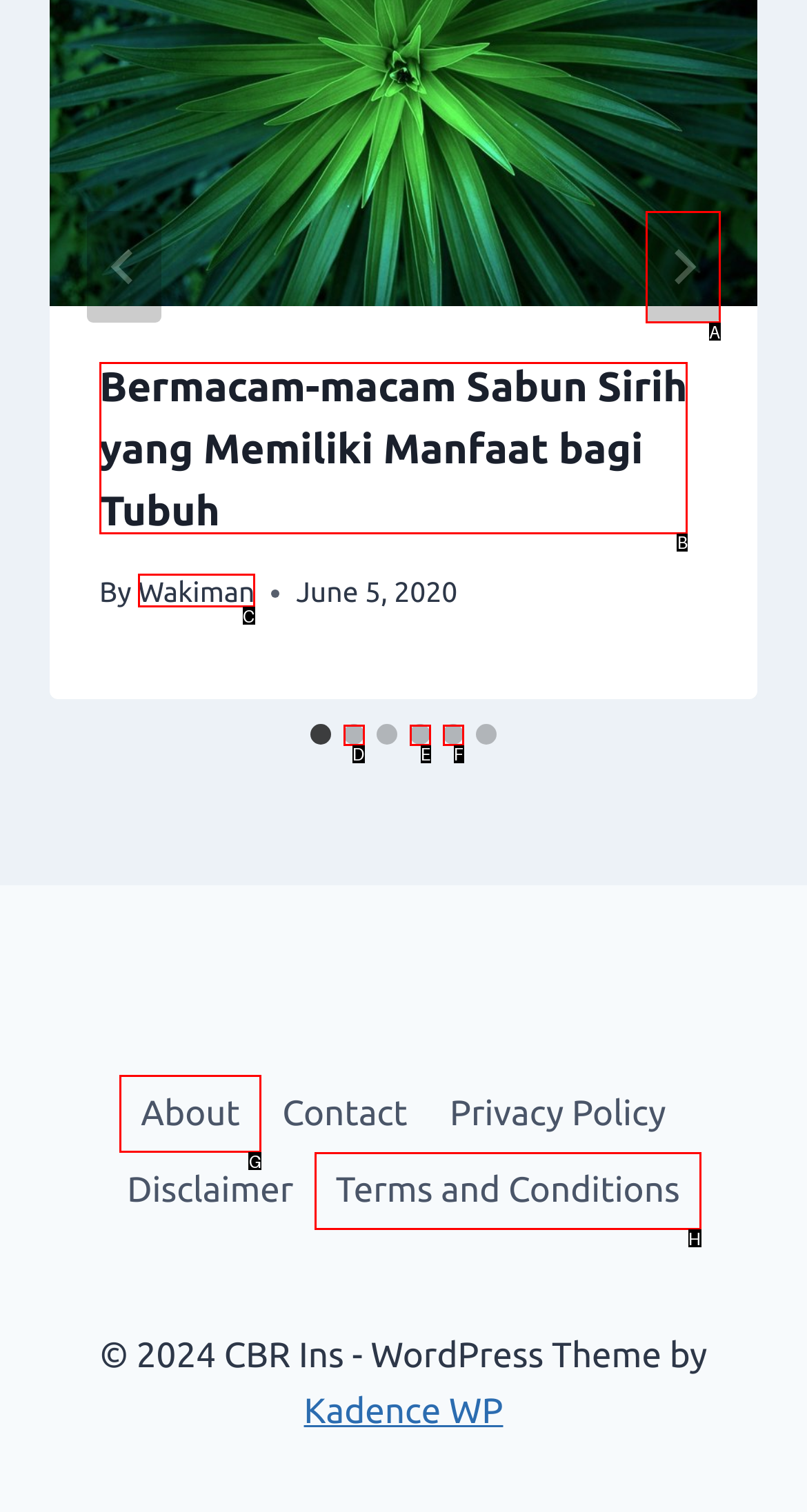Match the element description: Terms and Conditions to the correct HTML element. Answer with the letter of the selected option.

H